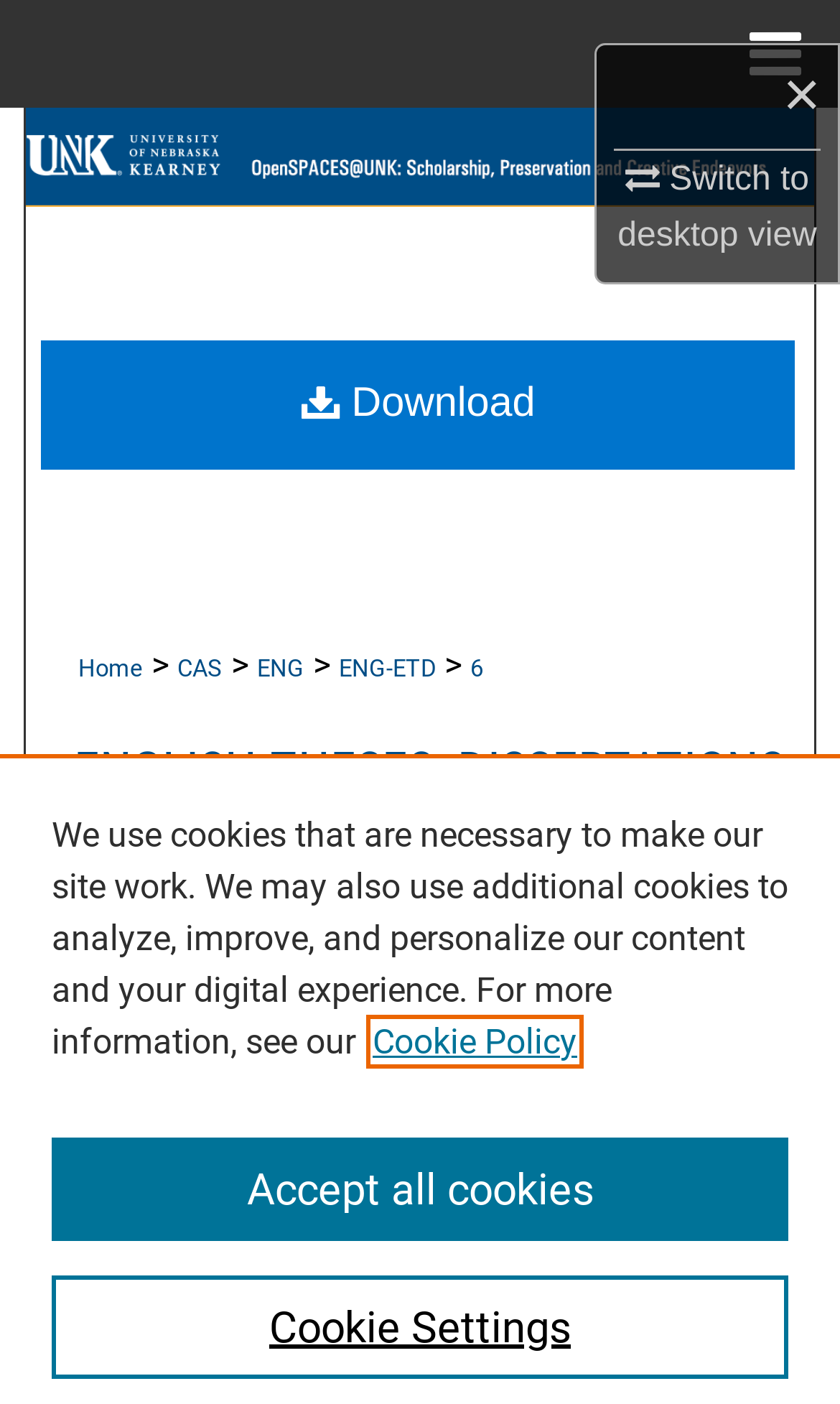Please identify the coordinates of the bounding box for the clickable region that will accomplish this instruction: "Download".

[0.049, 0.2, 0.947, 0.291]